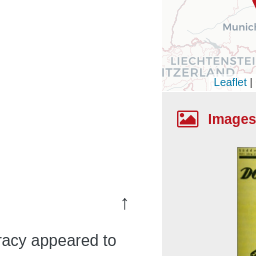Please give a succinct answer using a single word or phrase:
What is the purpose of the map on the webpage?

To contextualize geographical layout